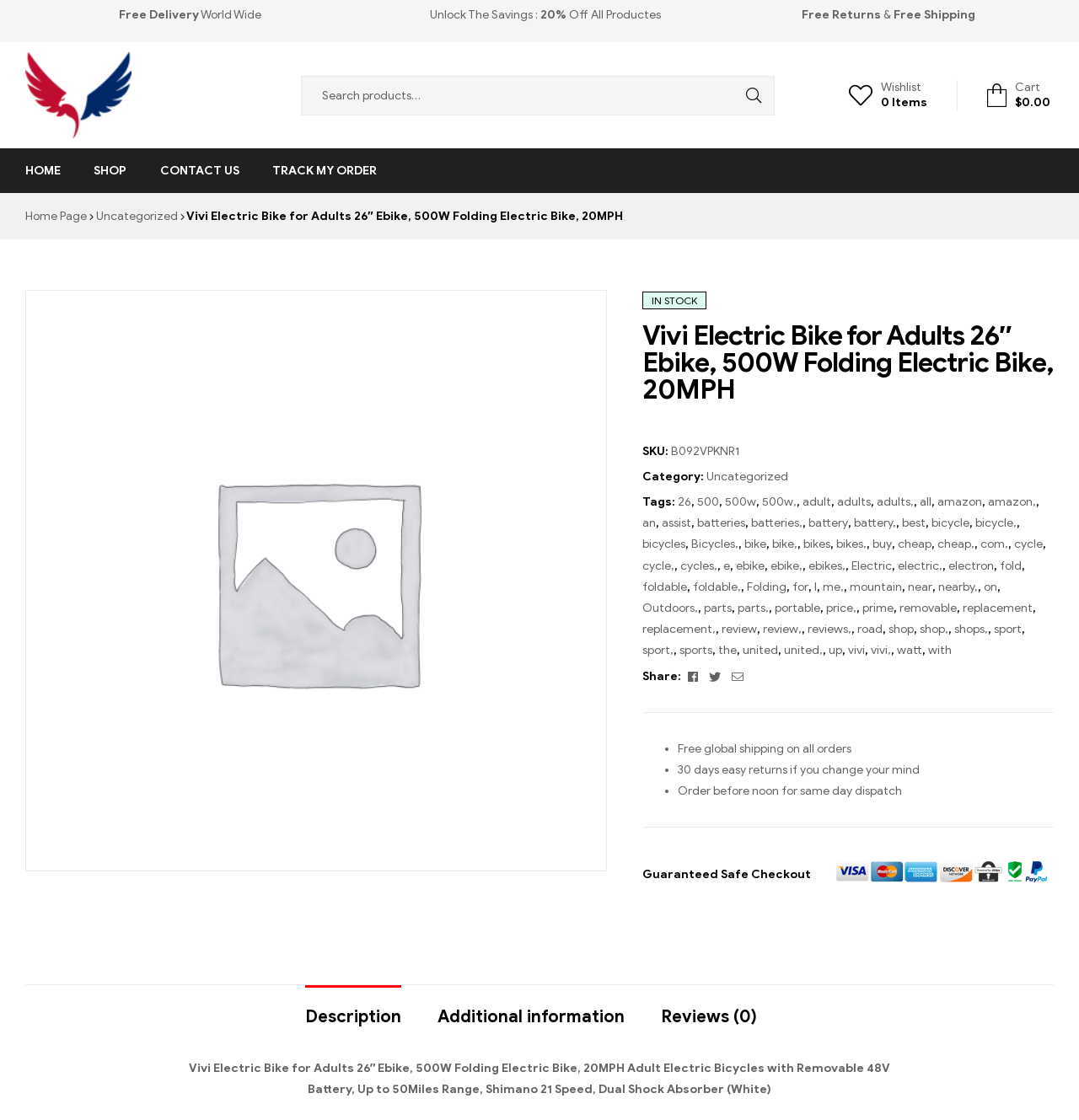Please answer the following question using a single word or phrase: What is the discount offered on all products?

20% Off